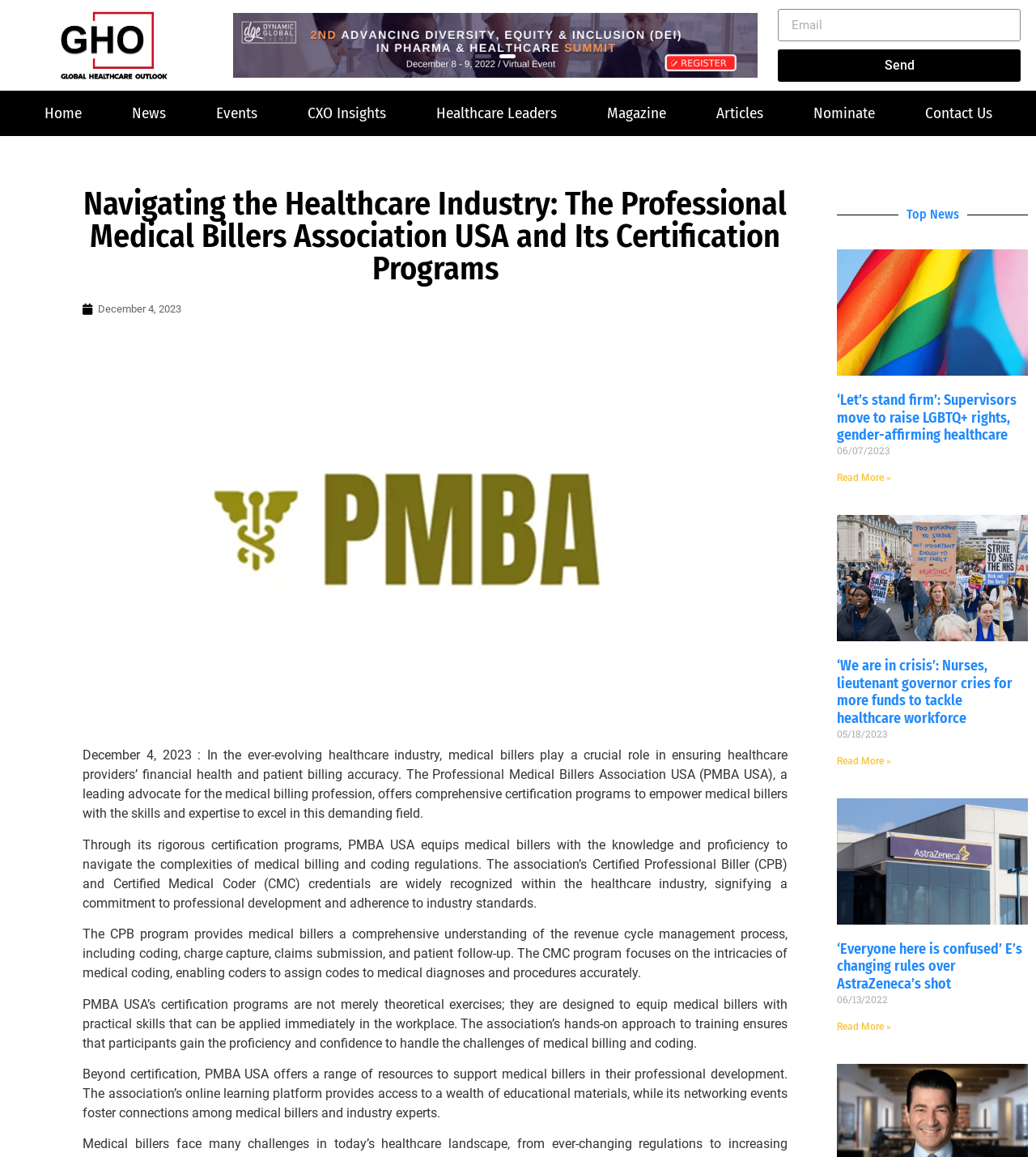Identify the bounding box coordinates for the element you need to click to achieve the following task: "Enter email address". Provide the bounding box coordinates as four float numbers between 0 and 1, in the form [left, top, right, bottom].

[0.751, 0.008, 0.985, 0.036]